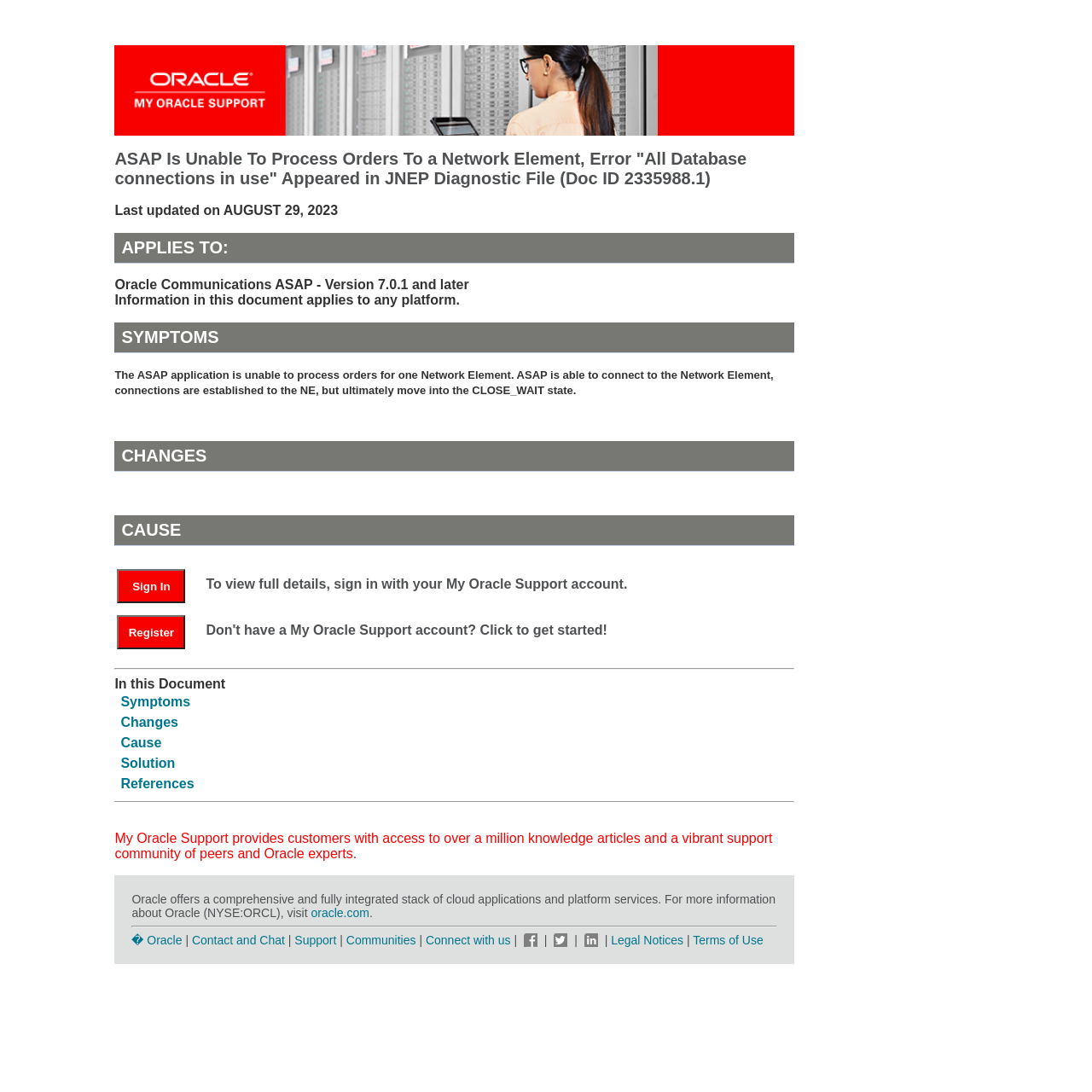Provide a brief response in the form of a single word or phrase:
What is the last updated date of the document?

AUGUST 29, 2023